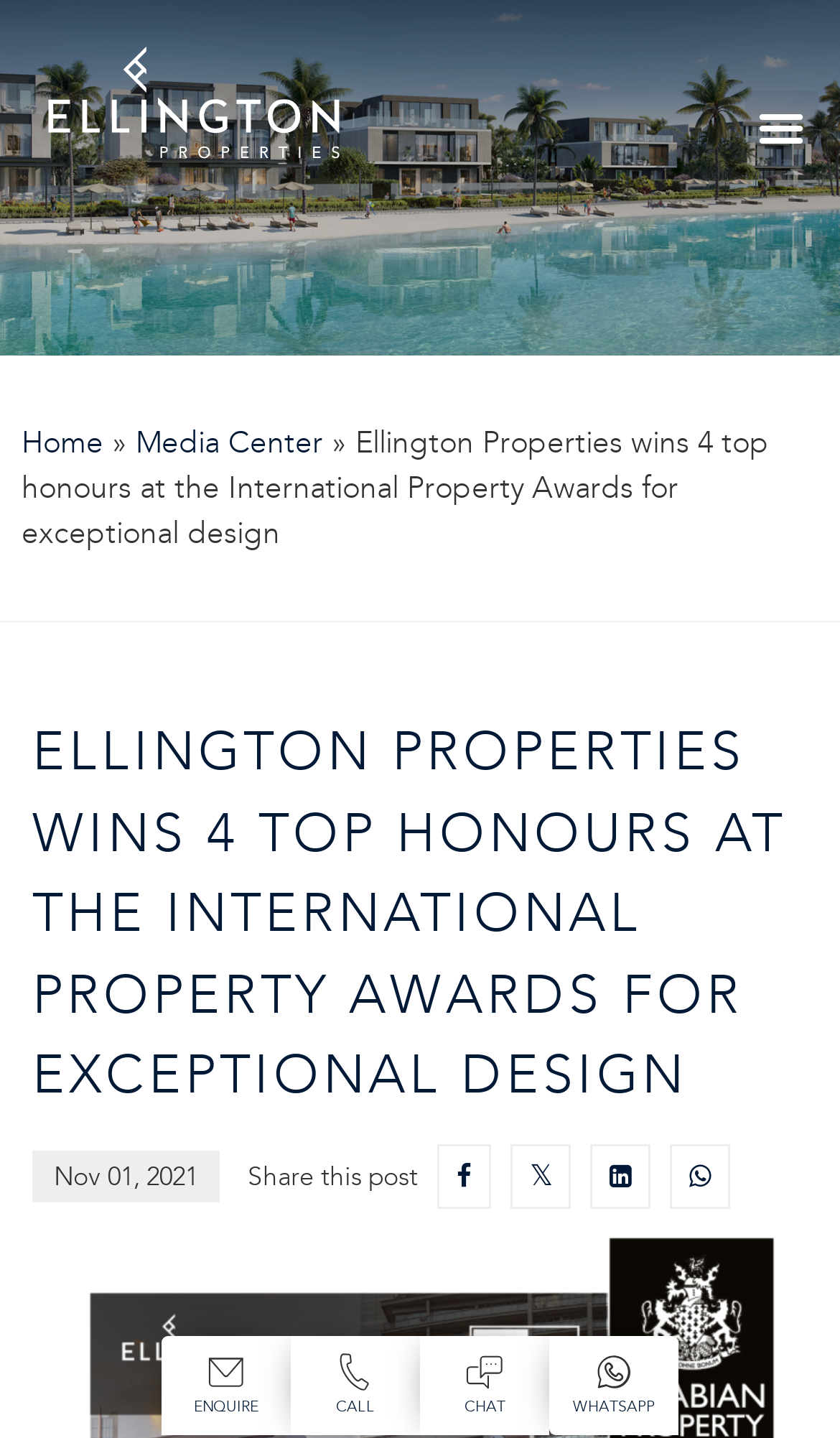What are the options to contact Ellington Properties?
Refer to the image and answer the question using a single word or phrase.

Register, Call, Chat, WhatsApp